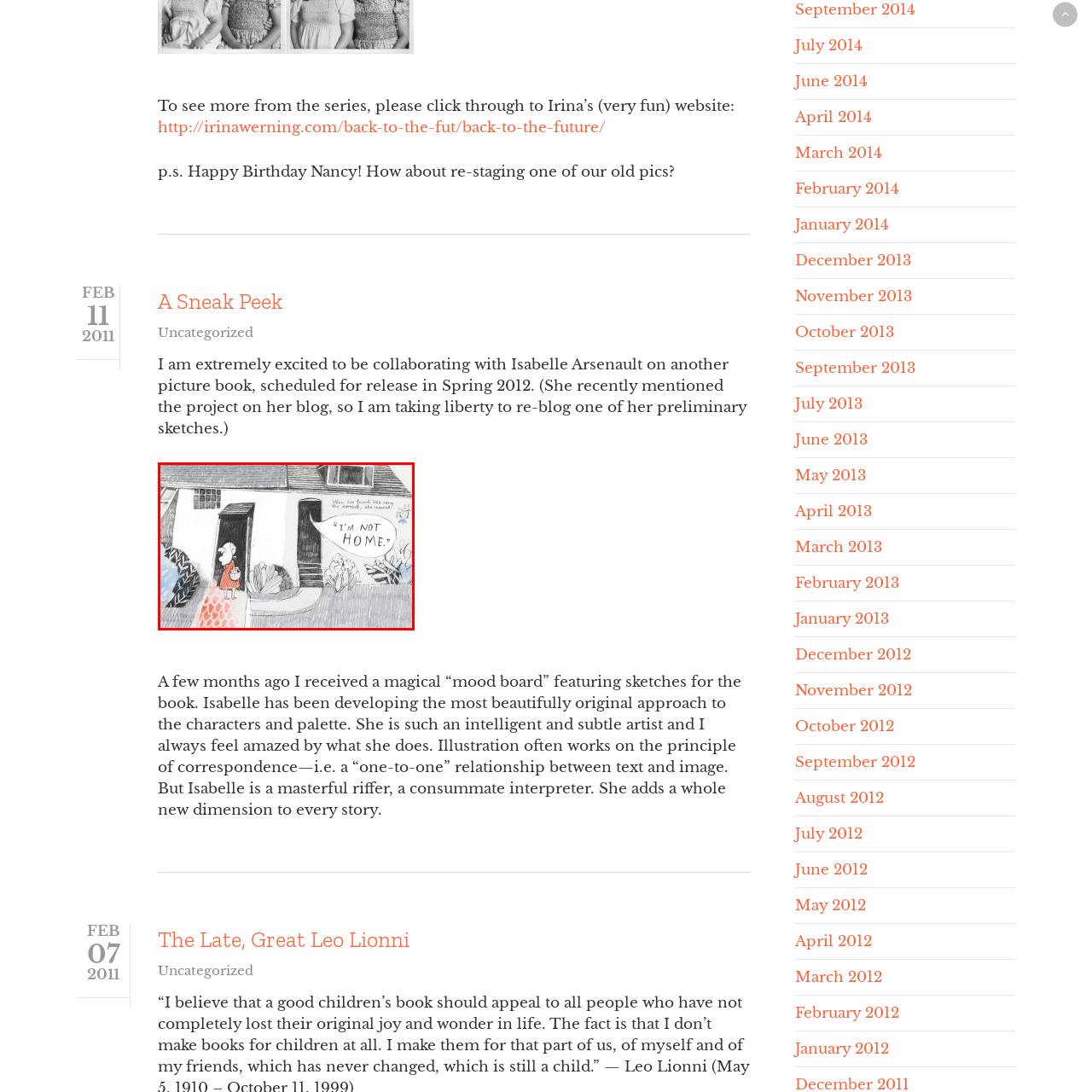What is the shape of the house's roof?
Please examine the image within the red bounding box and provide a comprehensive answer based on the visual details you observe.

The caption describes the architectural features of the house, including its slanted roof, which contributes to the cozy yet quirky atmosphere of the scene.